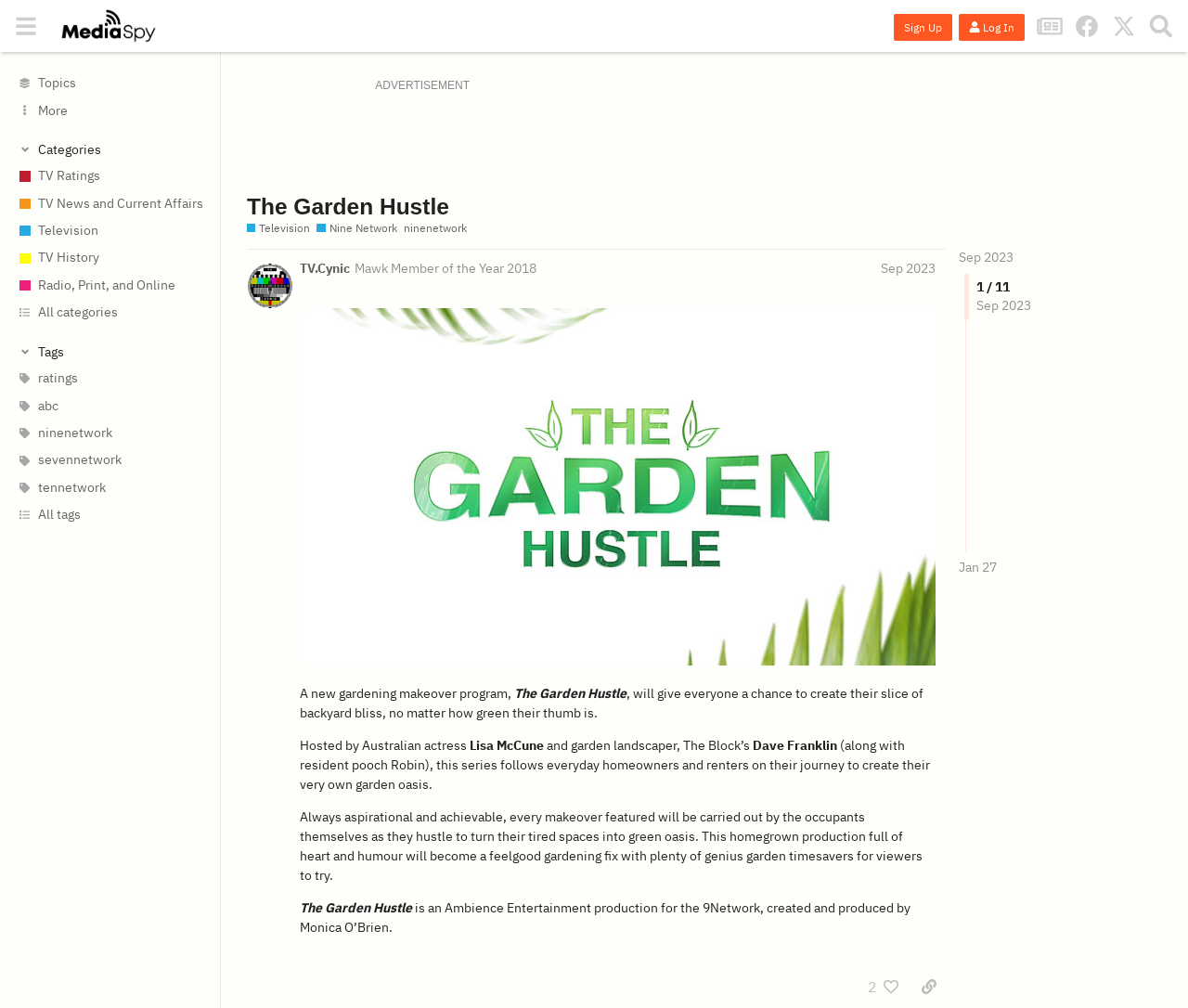Find the bounding box coordinates of the clickable element required to execute the following instruction: "Search for a topic". Provide the coordinates as four float numbers between 0 and 1, i.e., [left, top, right, bottom].

None